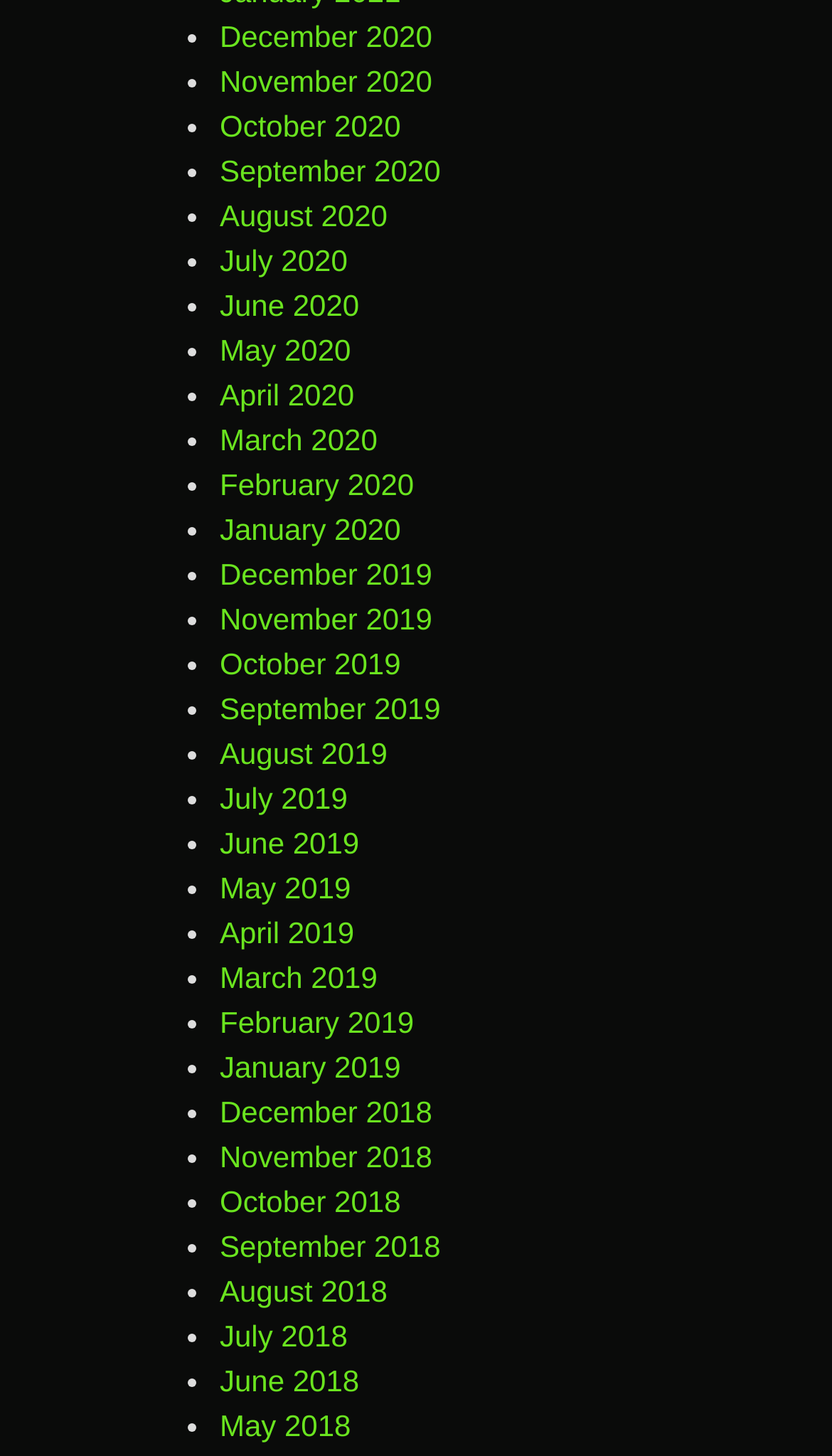Are there any months listed before 2018?
Using the visual information, reply with a single word or short phrase.

No